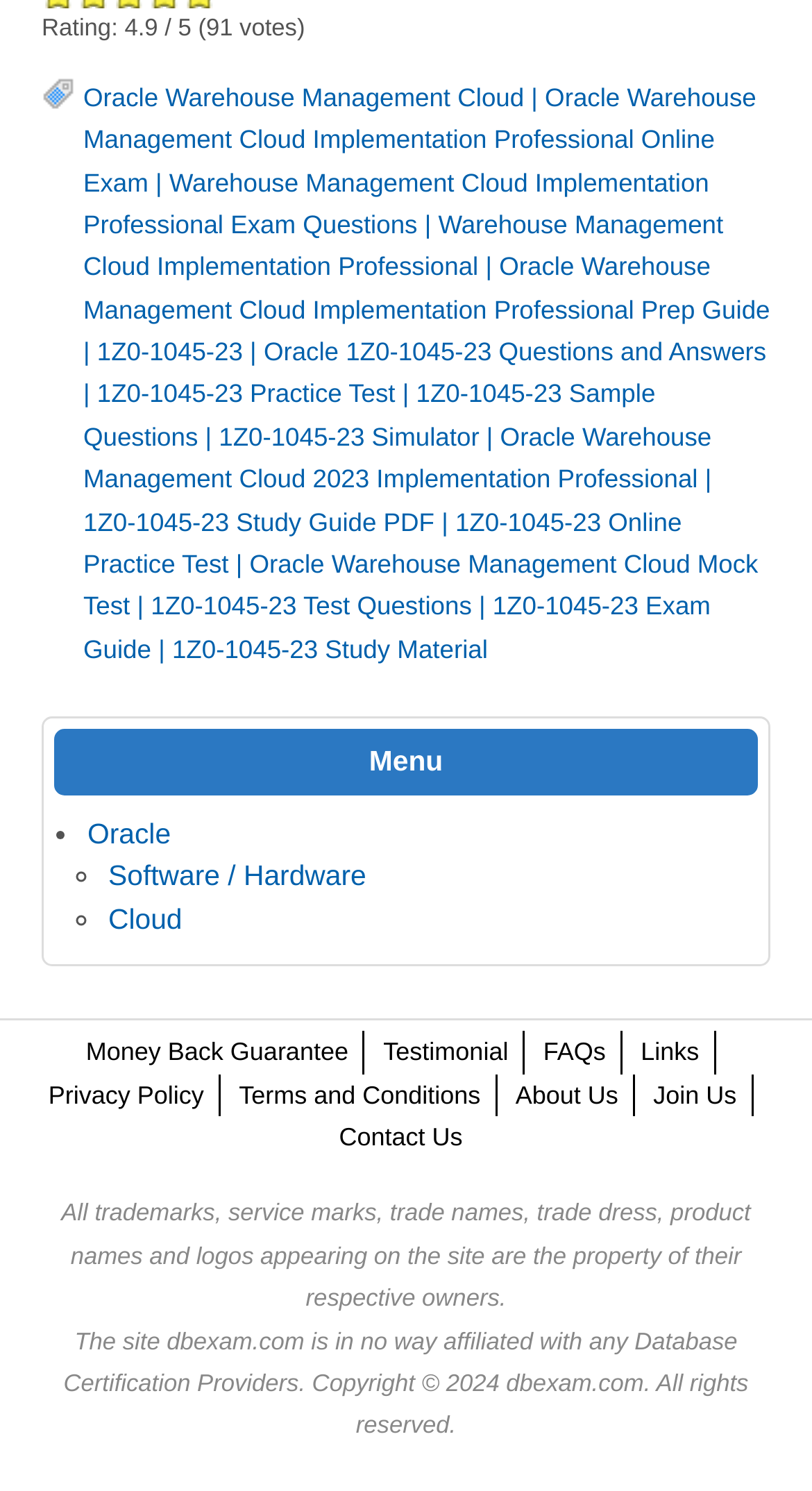Locate the UI element that matches the description Join Us in the webpage screenshot. Return the bounding box coordinates in the format (top-left x, top-left y, bottom-right x, bottom-right y), with values ranging from 0 to 1.

[0.804, 0.724, 0.907, 0.744]